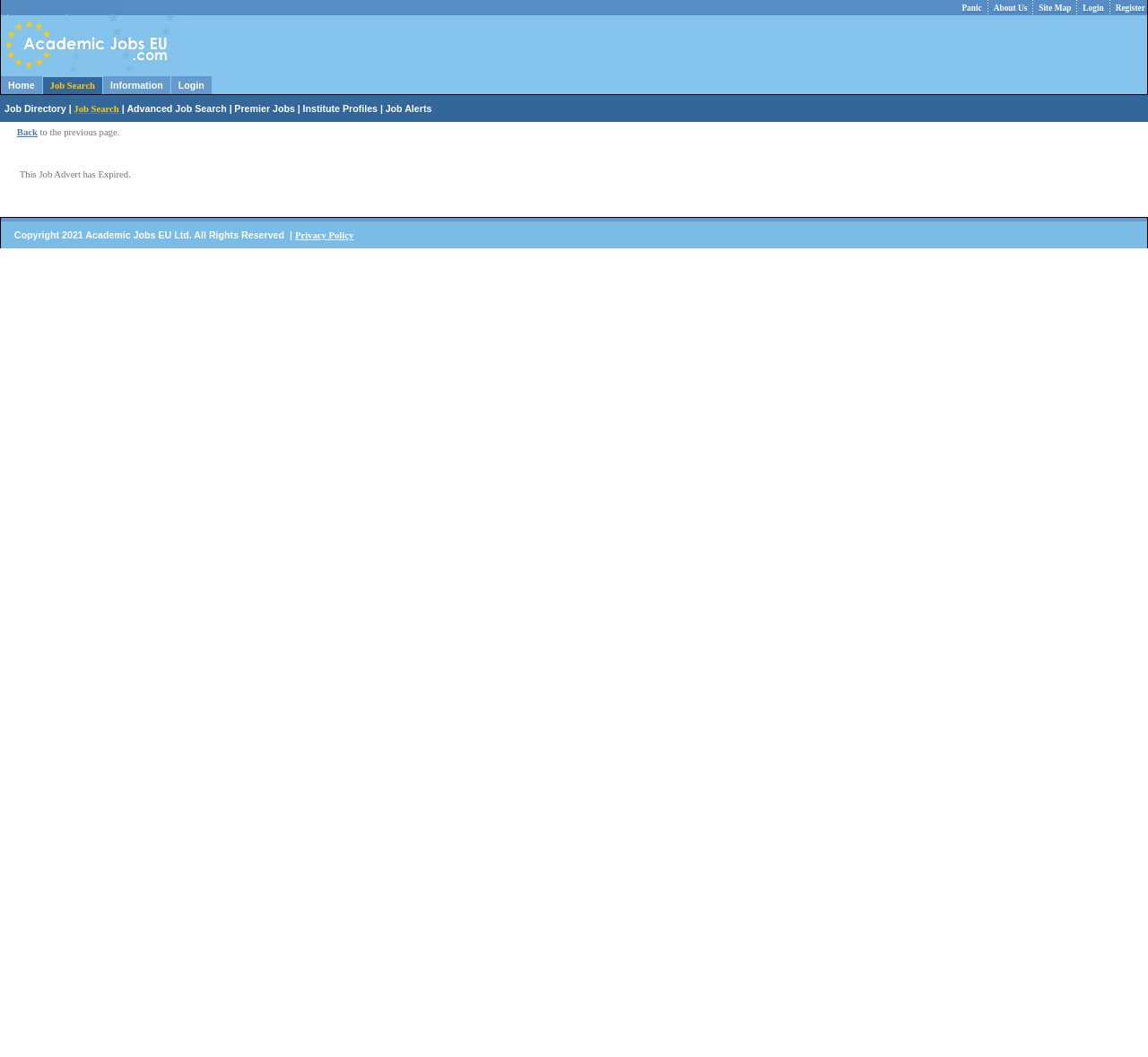Determine the bounding box of the UI component based on this description: "alt="European Academic and Research Jobs"". The bounding box coordinates should be four float values between 0 and 1, i.e., [left, top, right, bottom].

[0.001, 0.064, 0.157, 0.074]